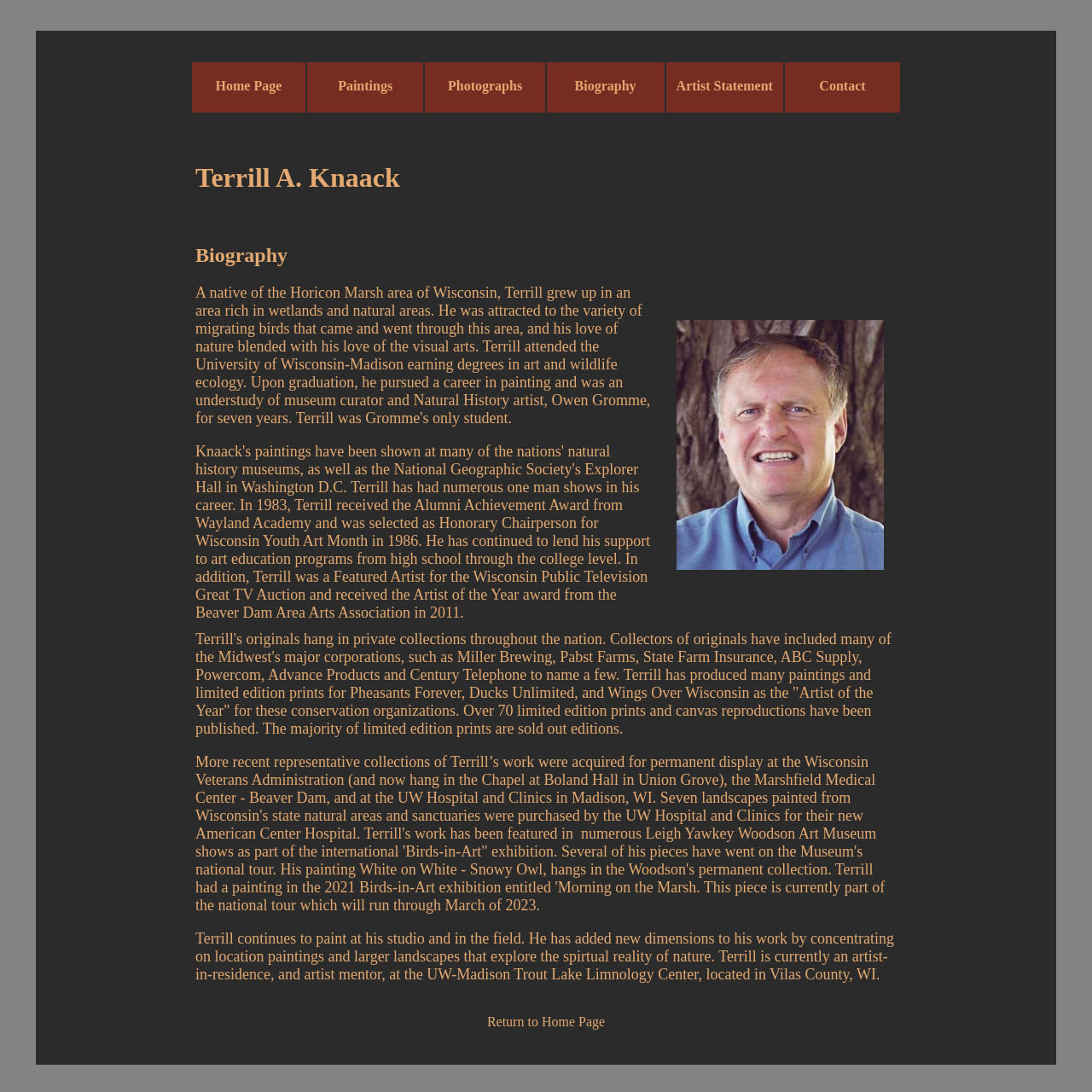Please determine the bounding box coordinates, formatted as (top-left x, top-left y, bottom-right x, bottom-right y), with all values as floating point numbers between 0 and 1. Identify the bounding box of the region described as: name="your-name"

None